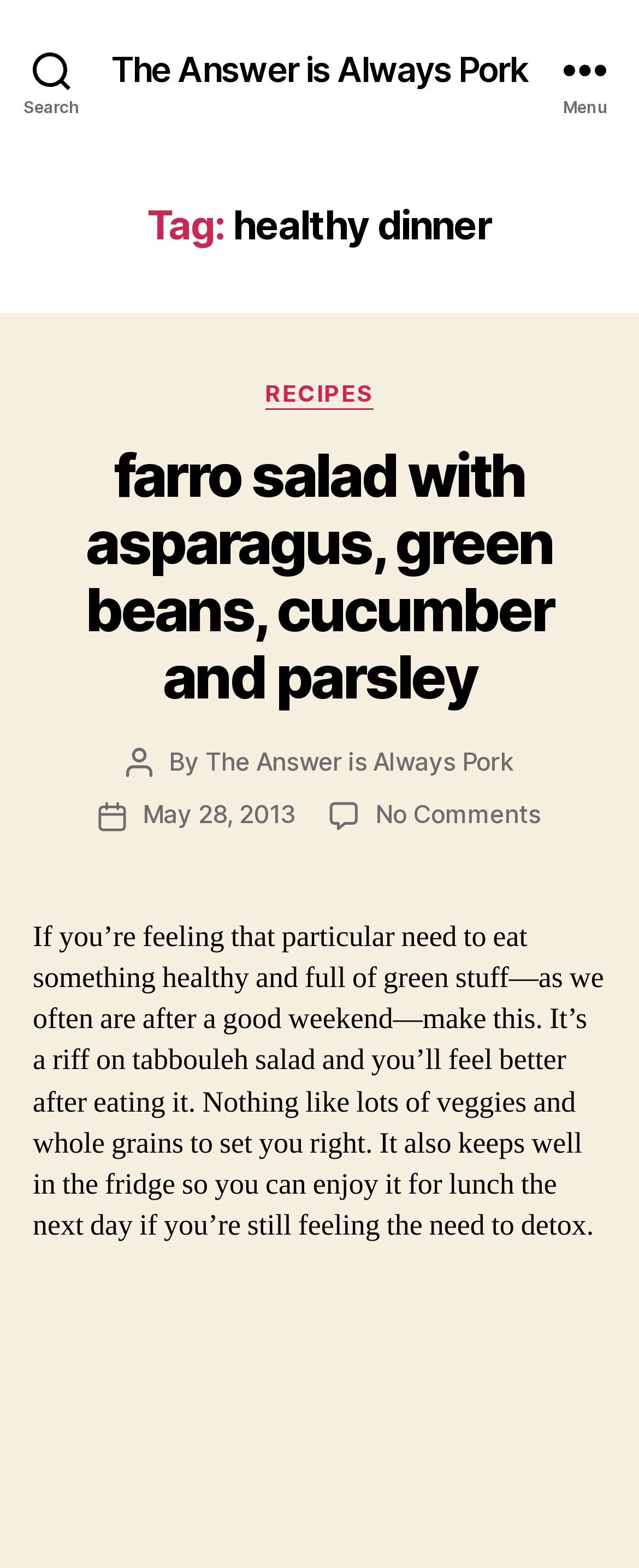Please answer the following question using a single word or phrase: 
What type of grain is used in the salad recipe?

farro